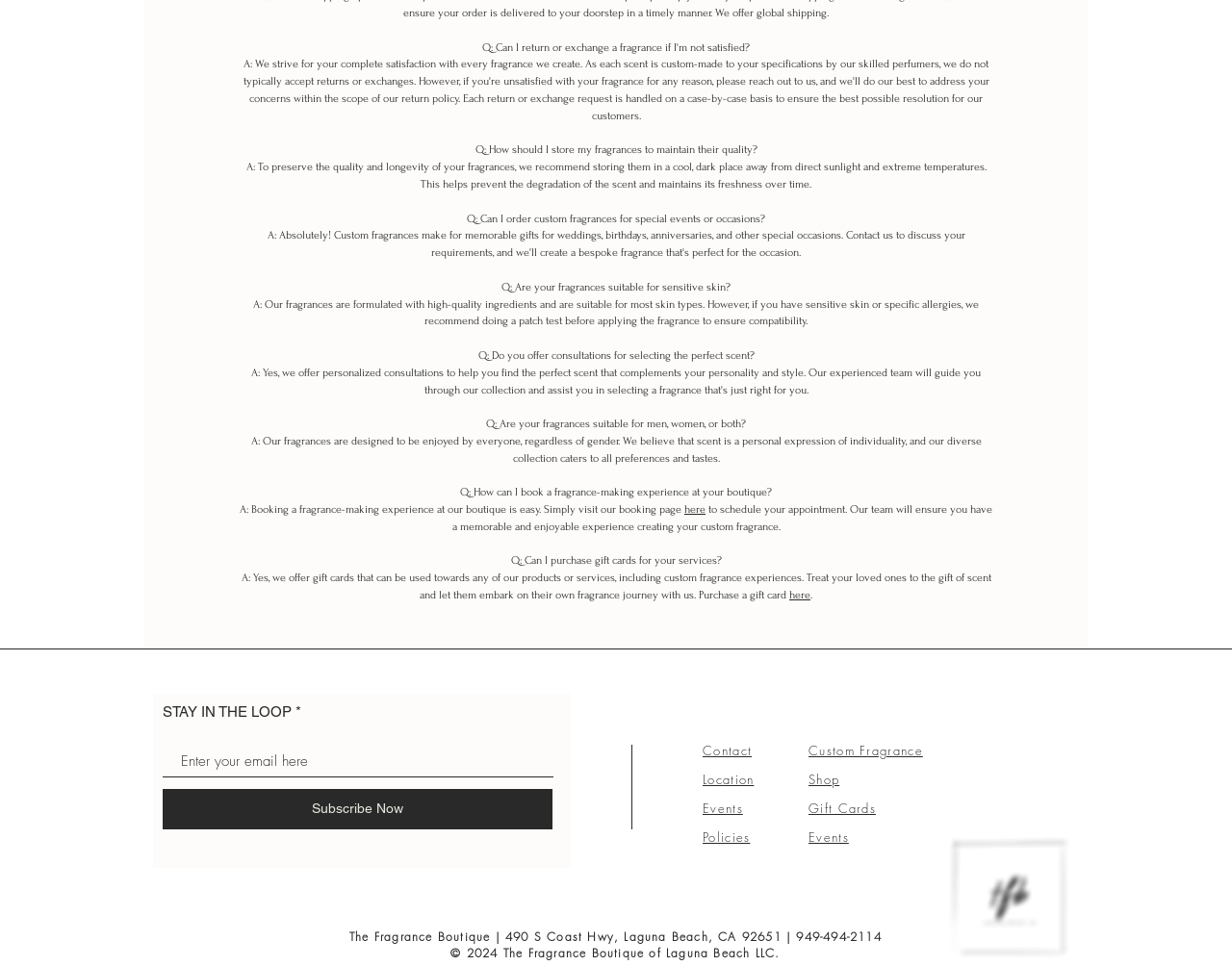Given the element description: "Gift Cards", predict the bounding box coordinates of the UI element it refers to, using four float numbers between 0 and 1, i.e., [left, top, right, bottom].

[0.656, 0.828, 0.711, 0.846]